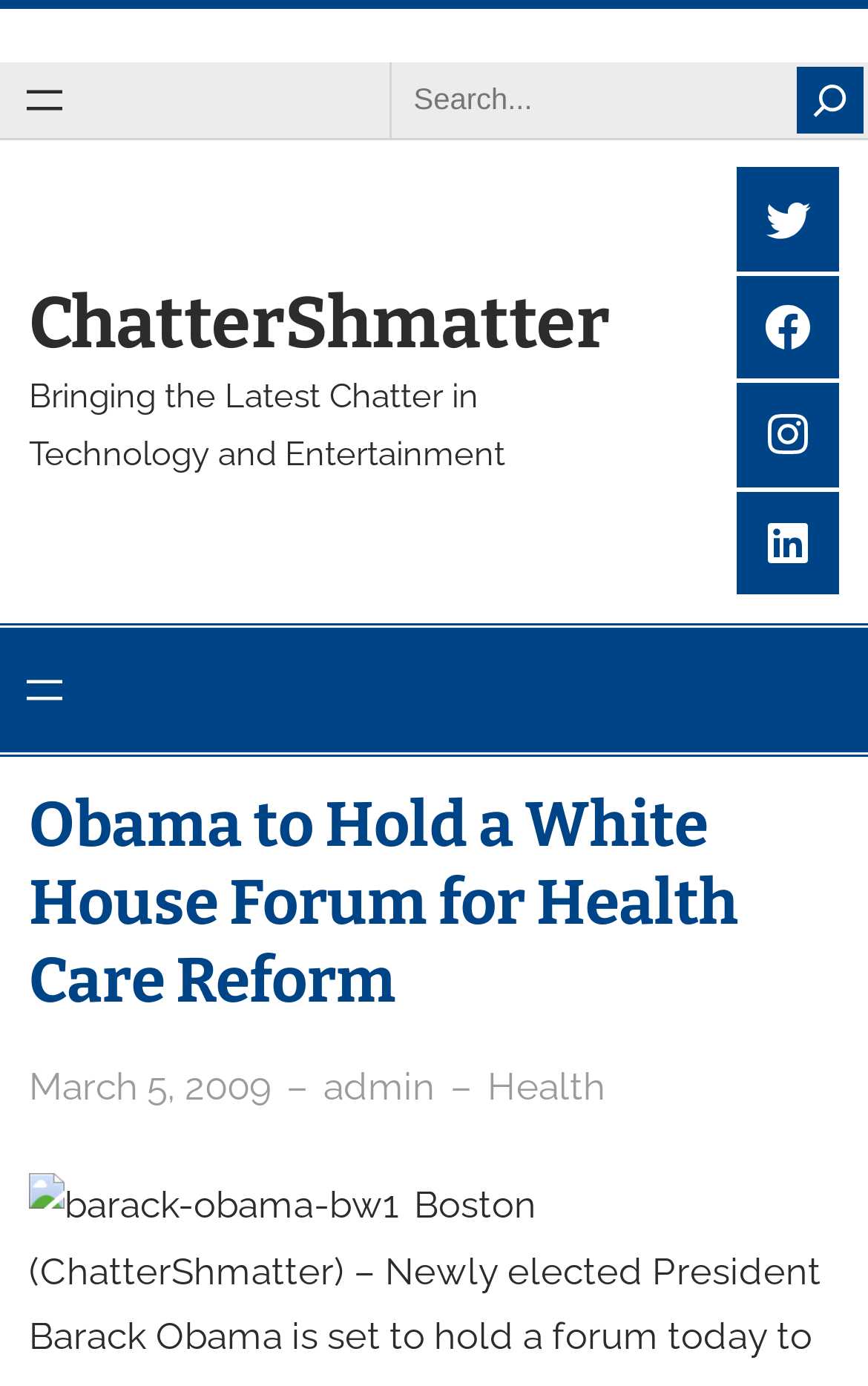Please locate the bounding box coordinates for the element that should be clicked to achieve the following instruction: "Copy the link". Ensure the coordinates are given as four float numbers between 0 and 1, i.e., [left, top, right, bottom].

None